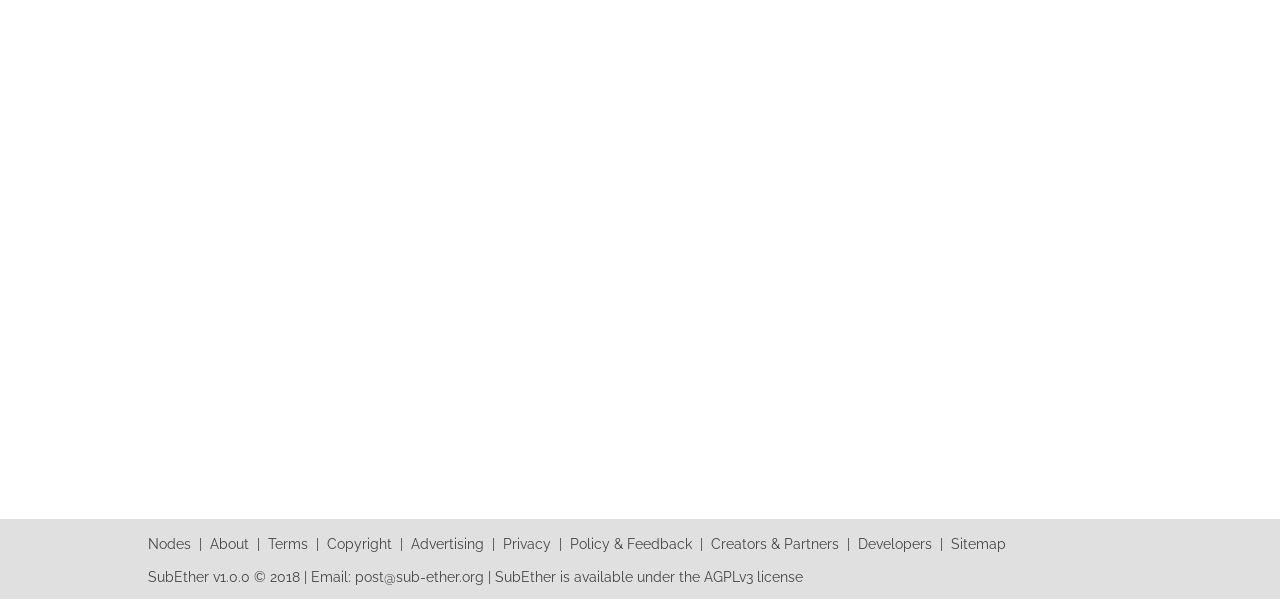Determine the bounding box coordinates for the clickable element required to fulfill the instruction: "view terms and conditions". Provide the coordinates as four float numbers between 0 and 1, i.e., [left, top, right, bottom].

[0.209, 0.895, 0.241, 0.922]